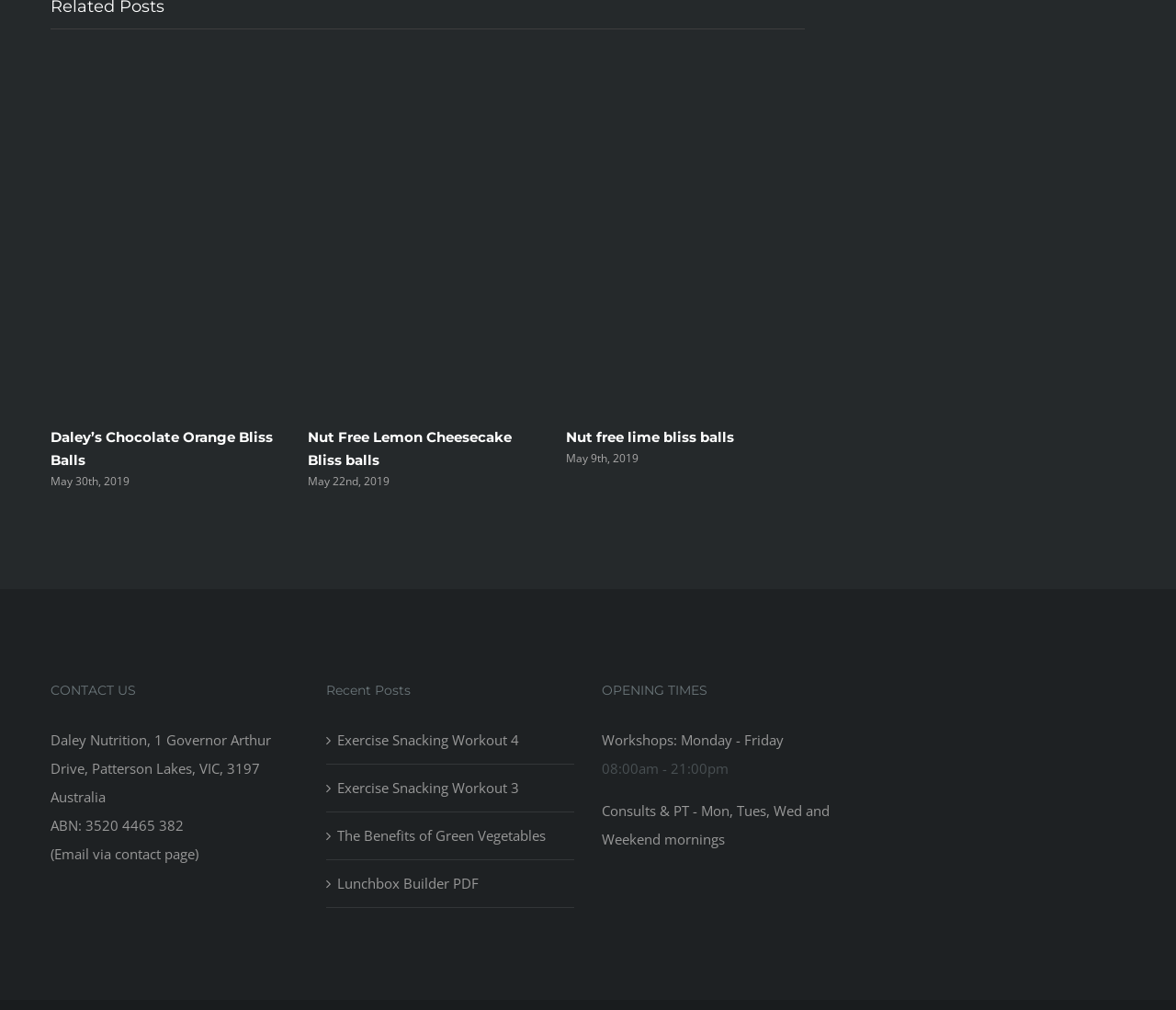Identify the bounding box coordinates of the clickable region to carry out the given instruction: "View Sprinkle Cookie Dough Balls".

[0.7, 0.424, 0.874, 0.441]